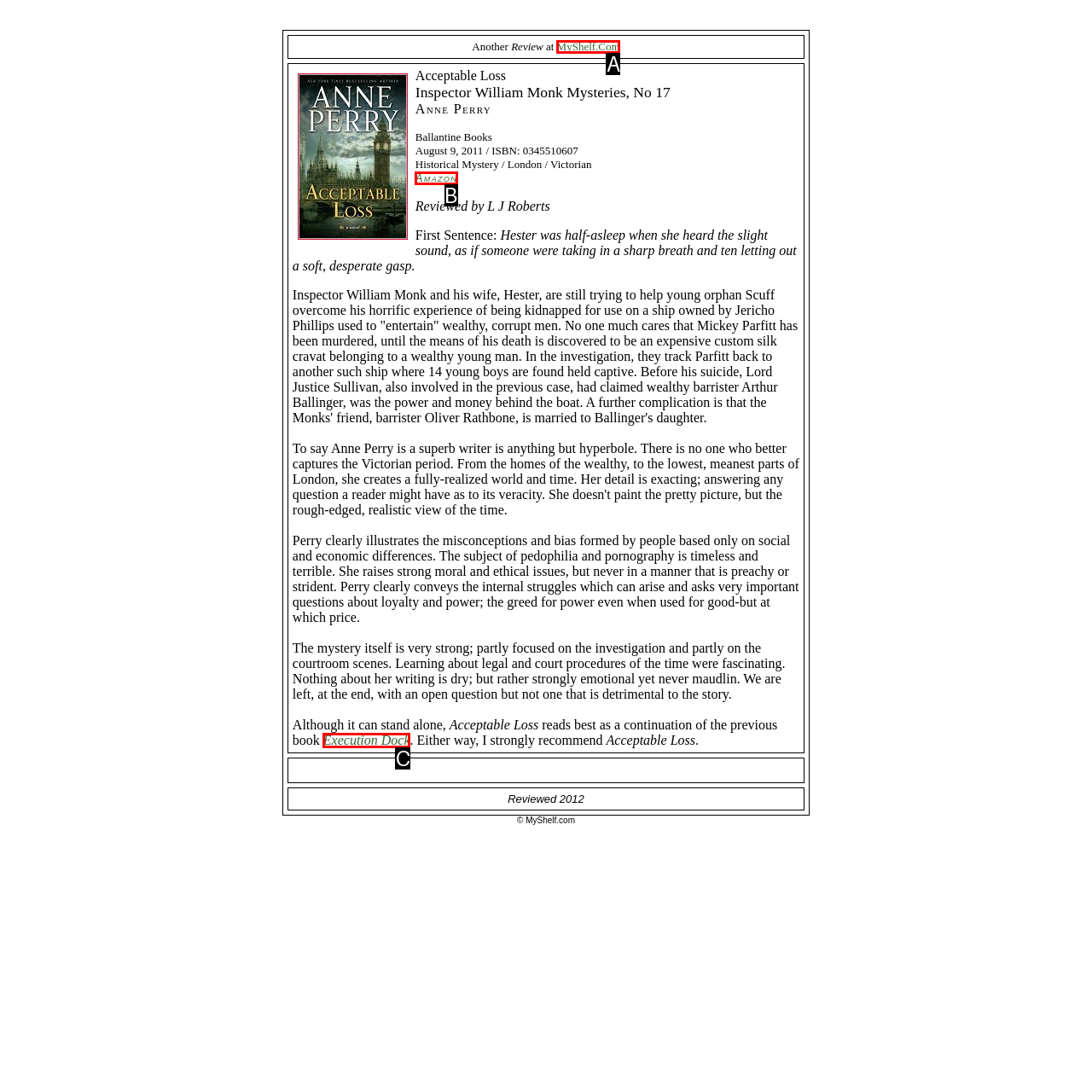Given the description: Amazon, identify the HTML element that corresponds to it. Respond with the letter of the correct option.

B